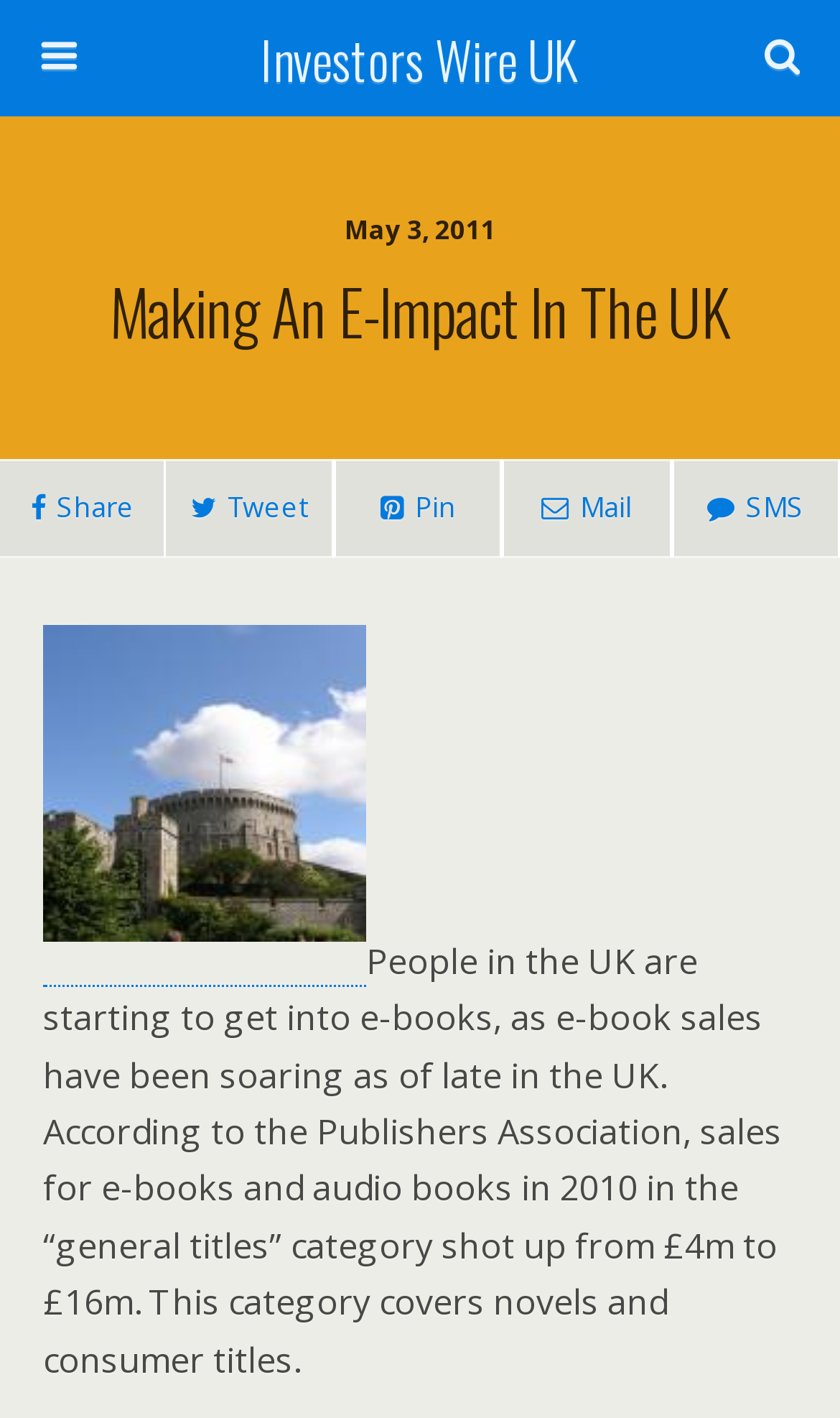What is the name of the association mentioned in the article?
Make sure to answer the question with a detailed and comprehensive explanation.

I found the answer by reading the text in the StaticText element at [0.051, 0.661, 0.931, 0.975] which mentions that 'According to the Publishers Association, sales for e-books and audio books in 2010 in the “general titles” category shot up from £4m to £16m'.